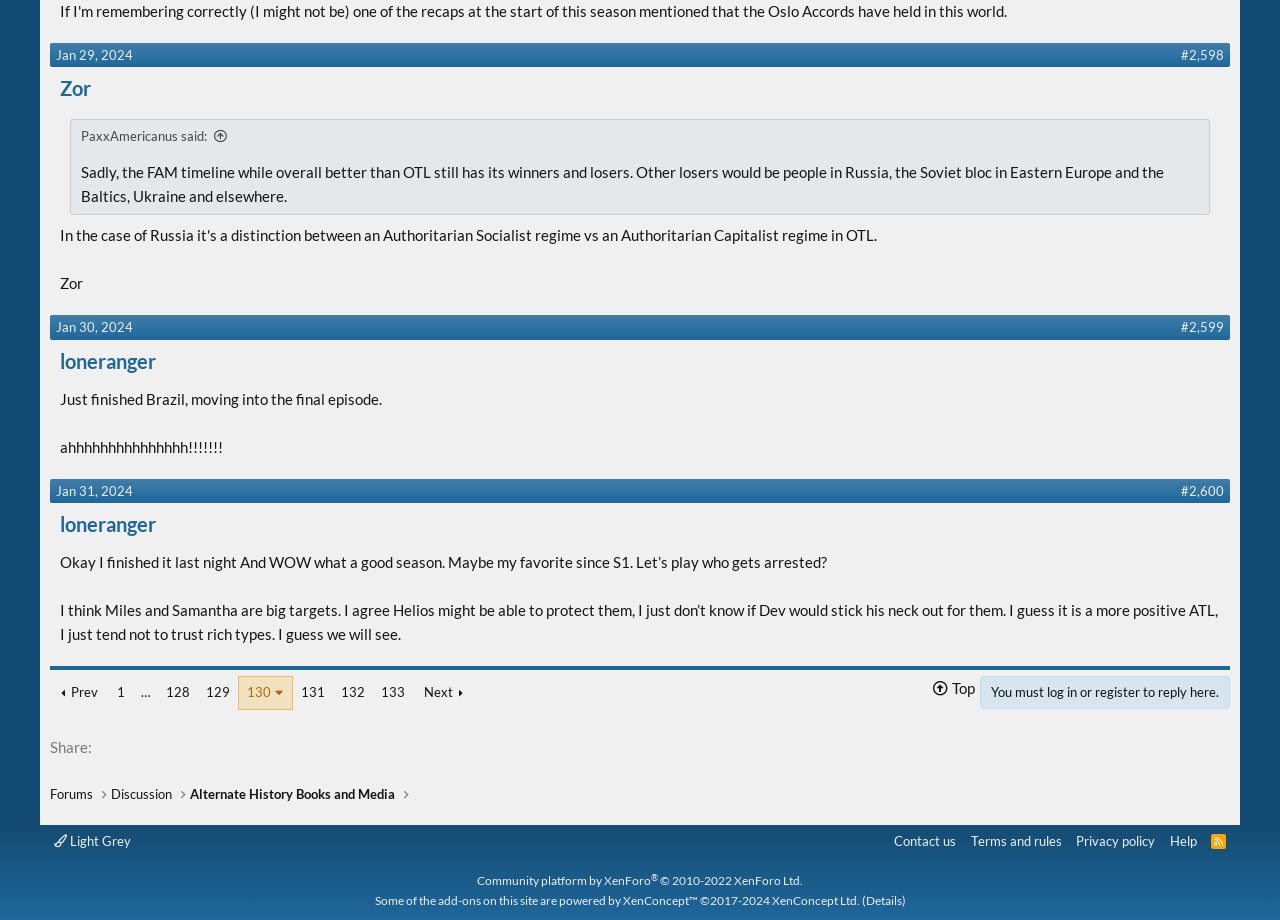Please identify the bounding box coordinates for the region that you need to click to follow this instruction: "Go to page 1".

[0.085, 0.736, 0.104, 0.77]